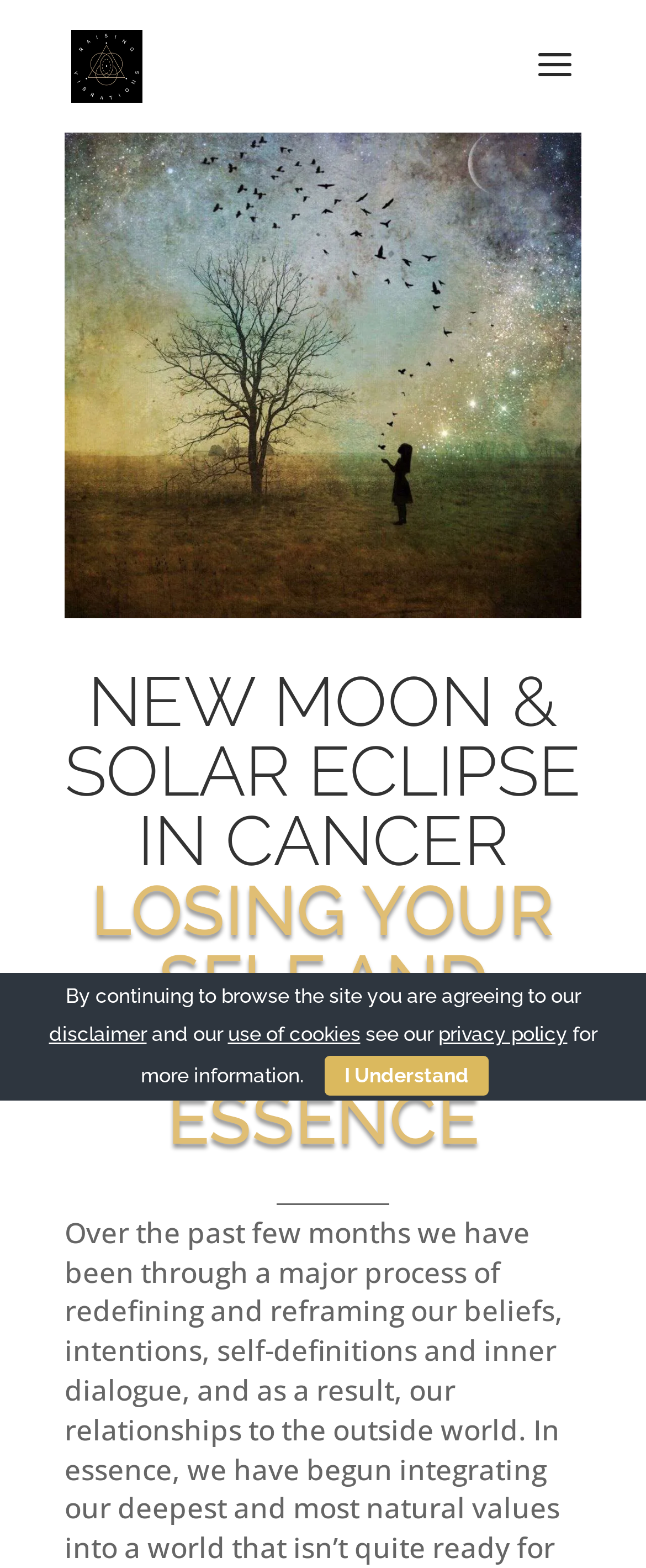Extract the main title from the webpage.

LOSING YOUR SELF AND FINDING YOUR ESSENCE